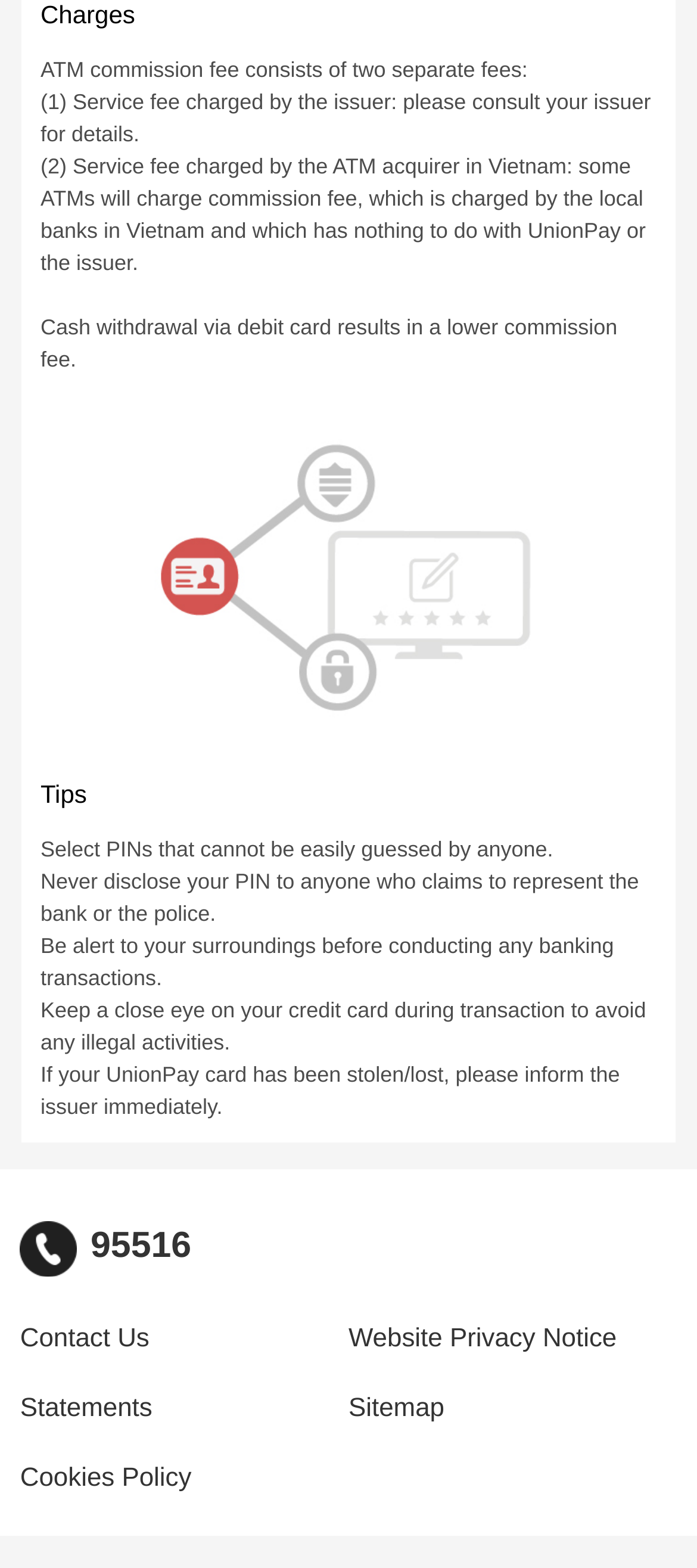What should you be alert to before conducting banking transactions?
Examine the screenshot and reply with a single word or phrase.

Your surroundings